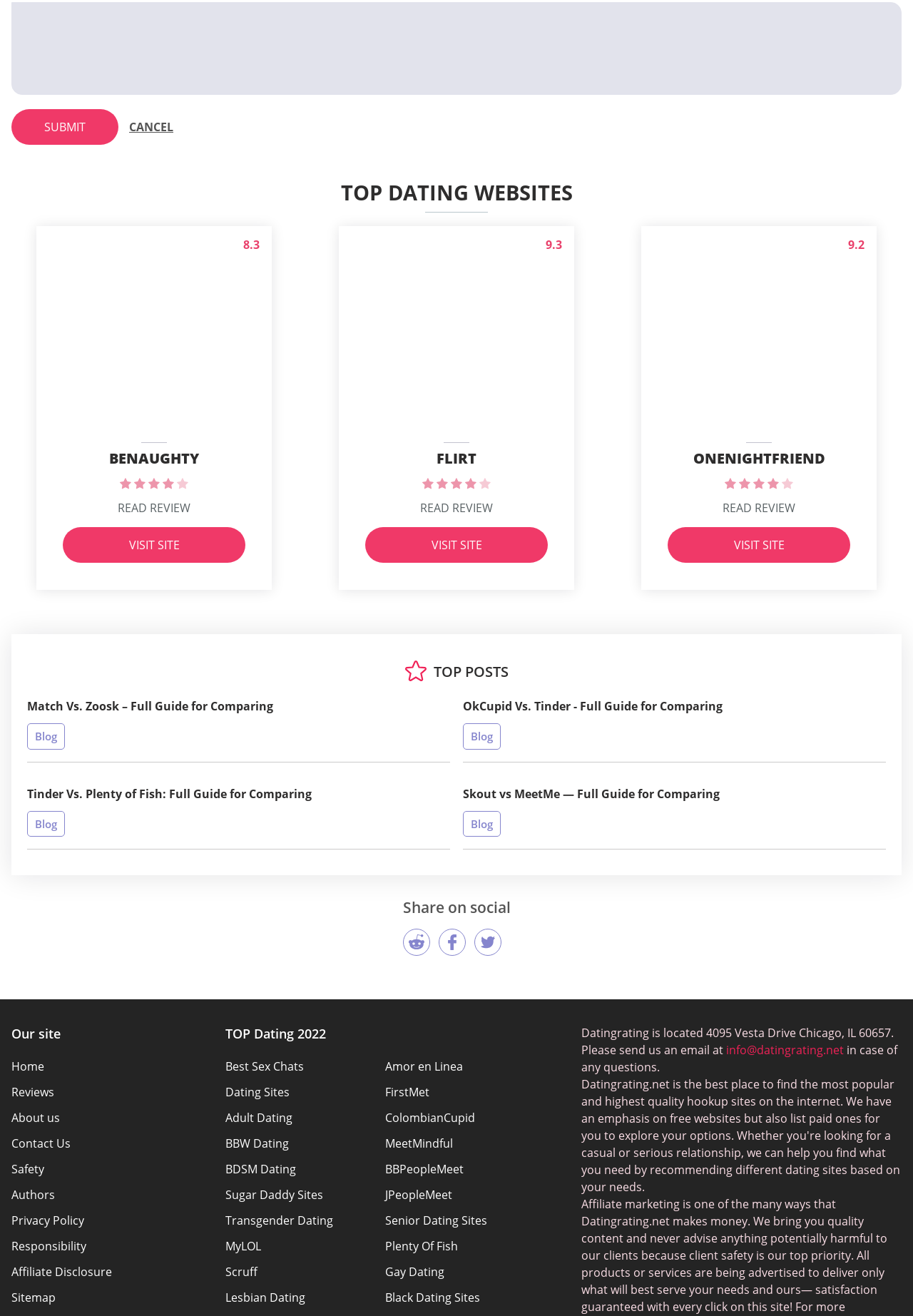Please provide a brief answer to the following inquiry using a single word or phrase:
What is the rating of BeNaughty?

8.3